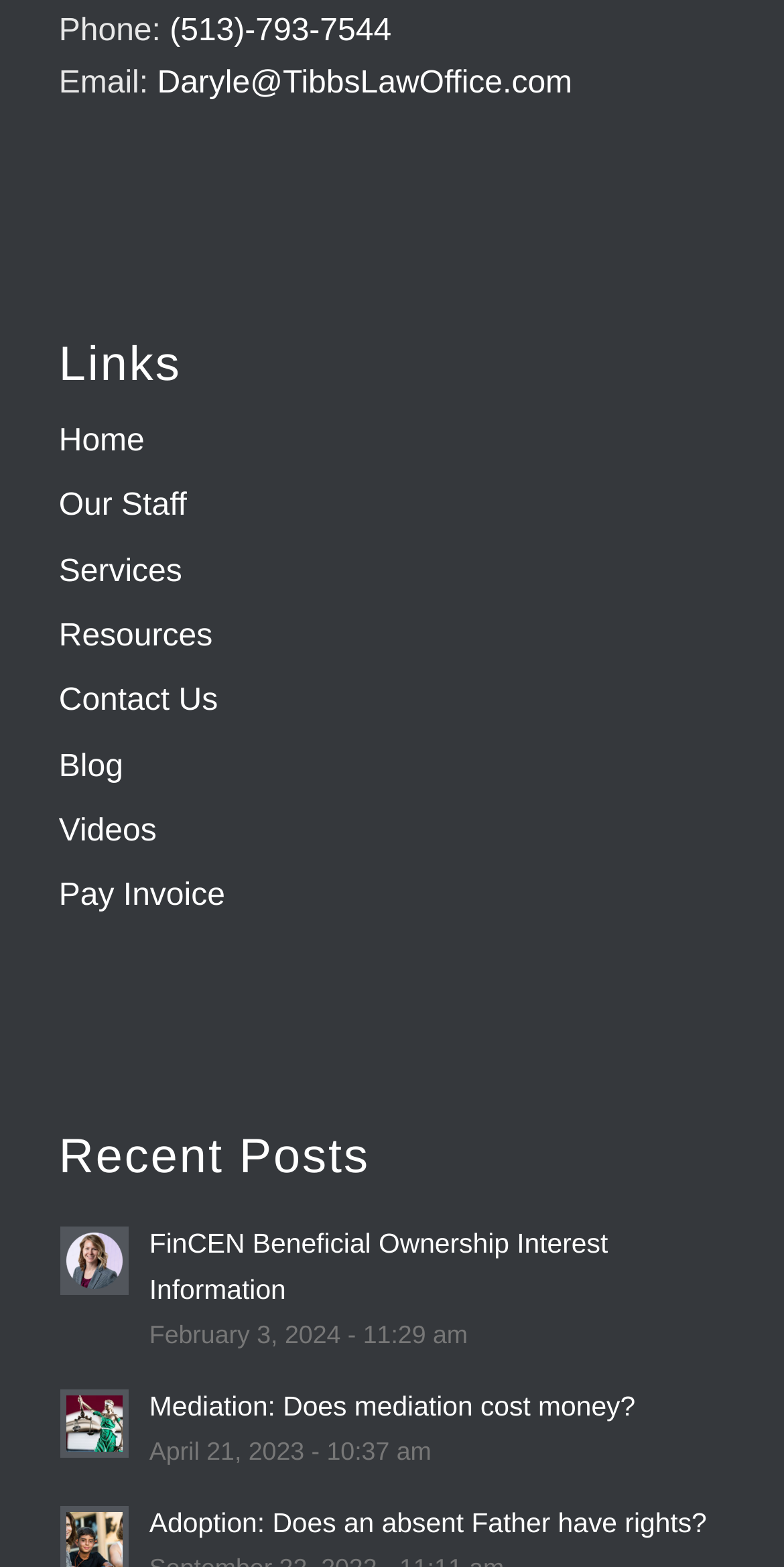Find the coordinates for the bounding box of the element with this description: "Pay Invoice".

[0.075, 0.552, 0.925, 0.594]